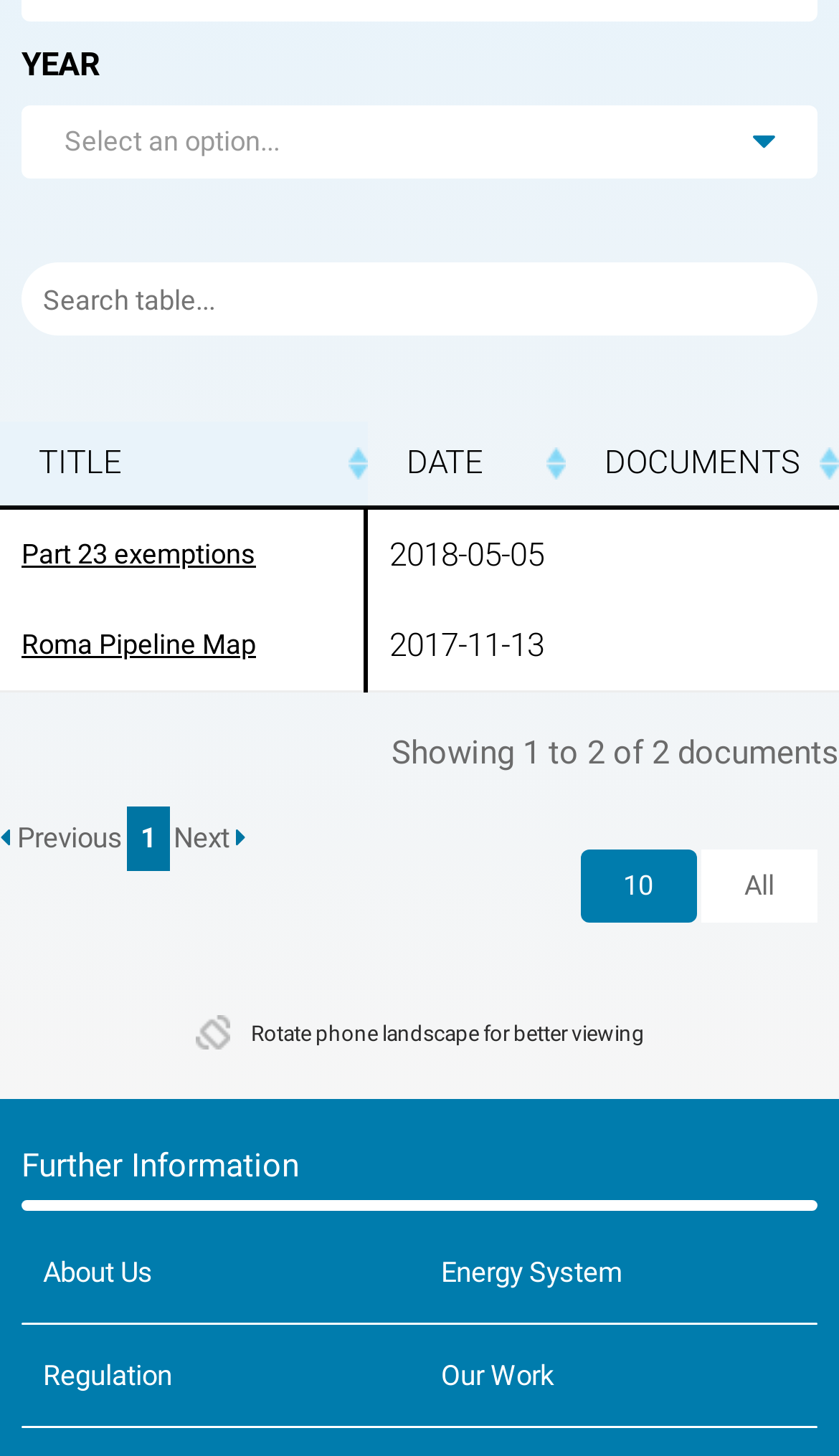Answer the following in one word or a short phrase: 
What is the title of the first document?

Part 23 exemptions